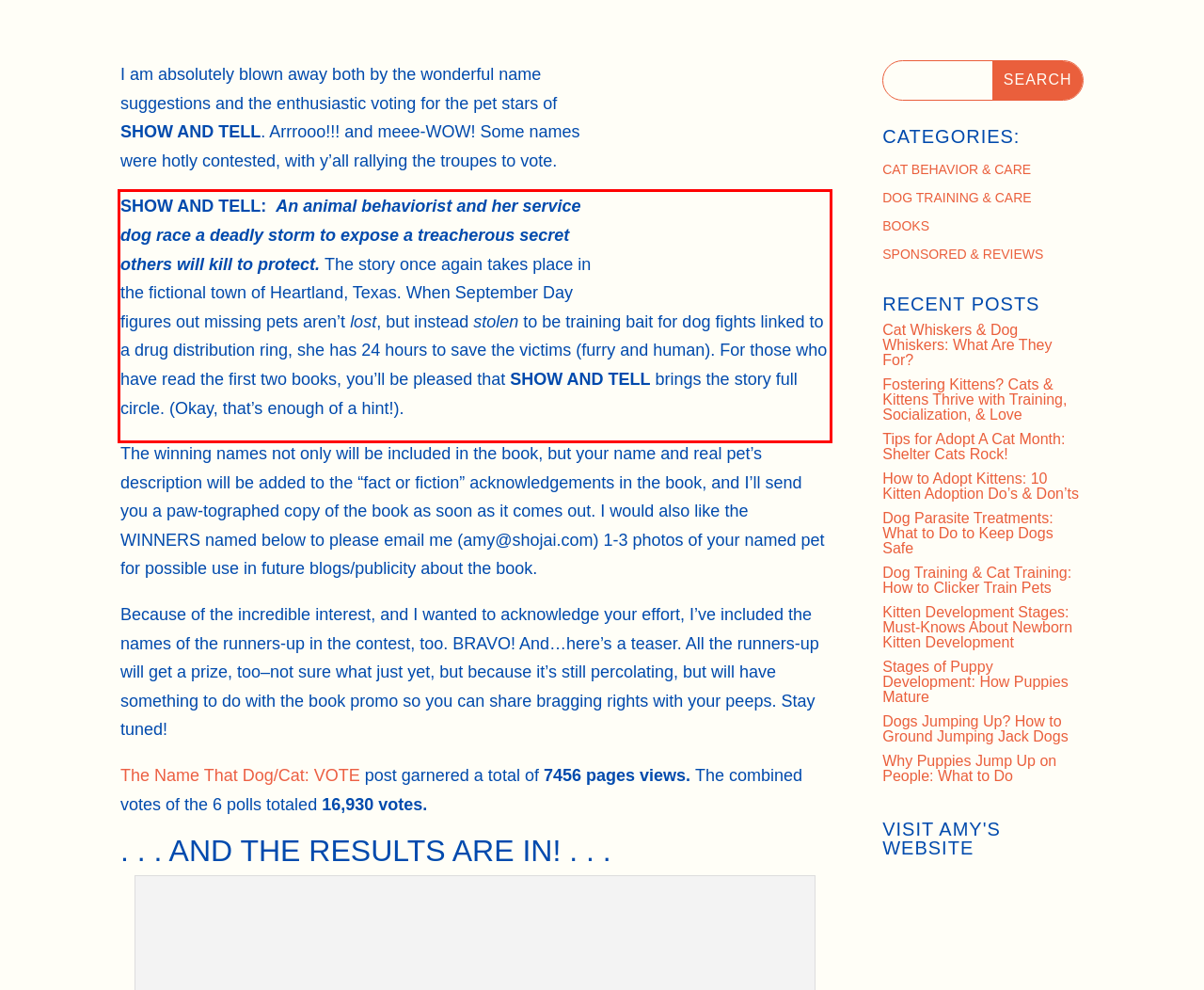Please take the screenshot of the webpage, find the red bounding box, and generate the text content that is within this red bounding box.

SHOW AND TELL: An animal behaviorist and her service dog race a deadly storm to expose a treacherous secret others will kill to protect. The story once again takes place in the fictional town of Heartland, Texas. When September Day figures out missing pets aren’t lost, but instead stolen to be training bait for dog fights linked to a drug distribution ring, she has 24 hours to save the victims (furry and human). For those who have read the first two books, you’ll be pleased that SHOW AND TELL brings the story full circle. (Okay, that’s enough of a hint!).